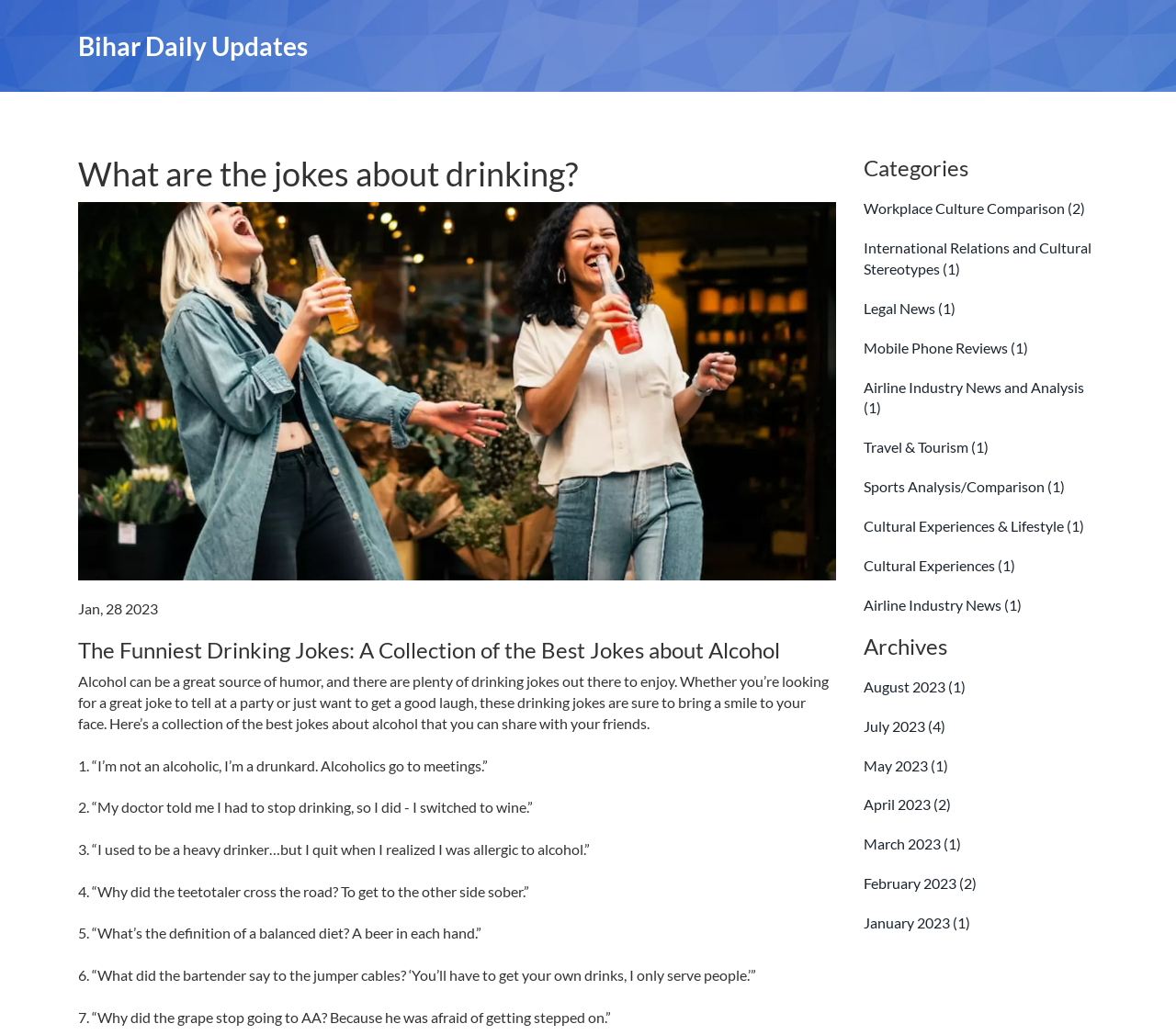Return the bounding box coordinates of the UI element that corresponds to this description: "Cultural Experiences & Lifestyle (1)". The coordinates must be given as four float numbers in the range of 0 and 1, [left, top, right, bottom].

[0.734, 0.5, 0.922, 0.516]